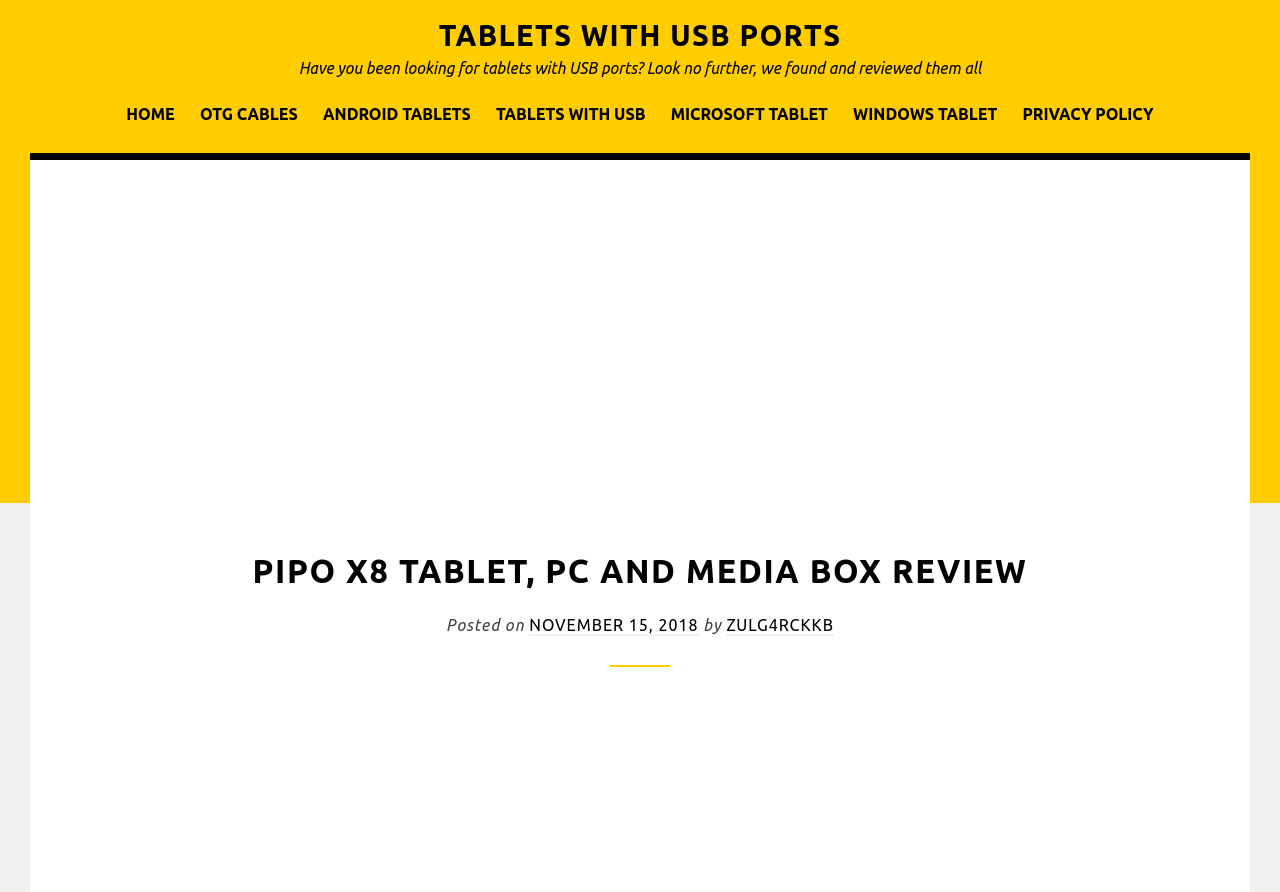What is the operating system of the tablet?
Please answer the question with as much detail as possible using the screenshot.

The webpage meta description mentions 'Windows and Android 8 and KitKat 4' as one of the features, indicating that the tablet being reviewed supports both Windows and Android operating systems.